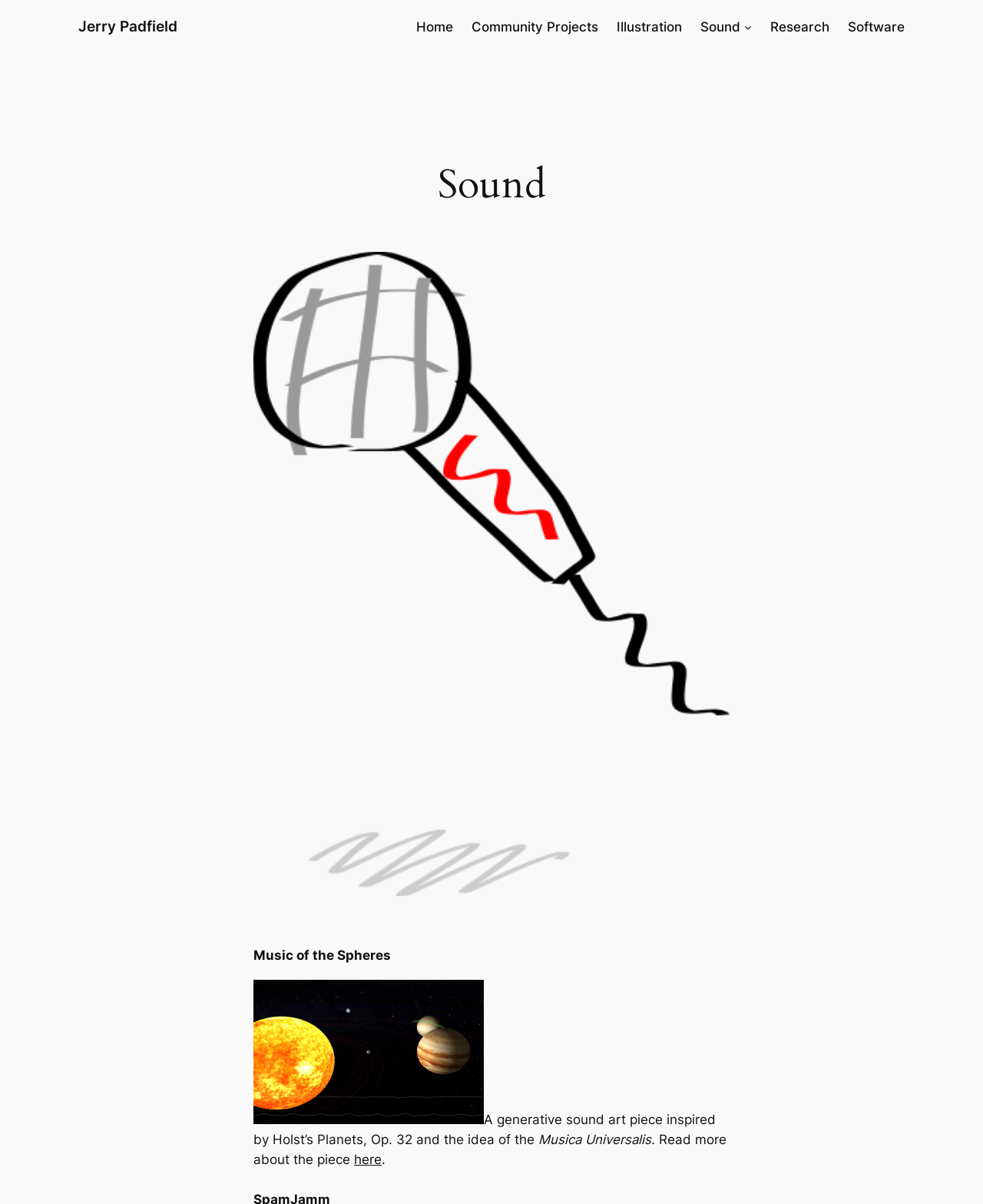What is the name of the submenu under the 'Sound' link?
Can you give a detailed and elaborate answer to the question?

The webpage has a button 'Sound submenu' which is a submenu under the 'Sound' link.